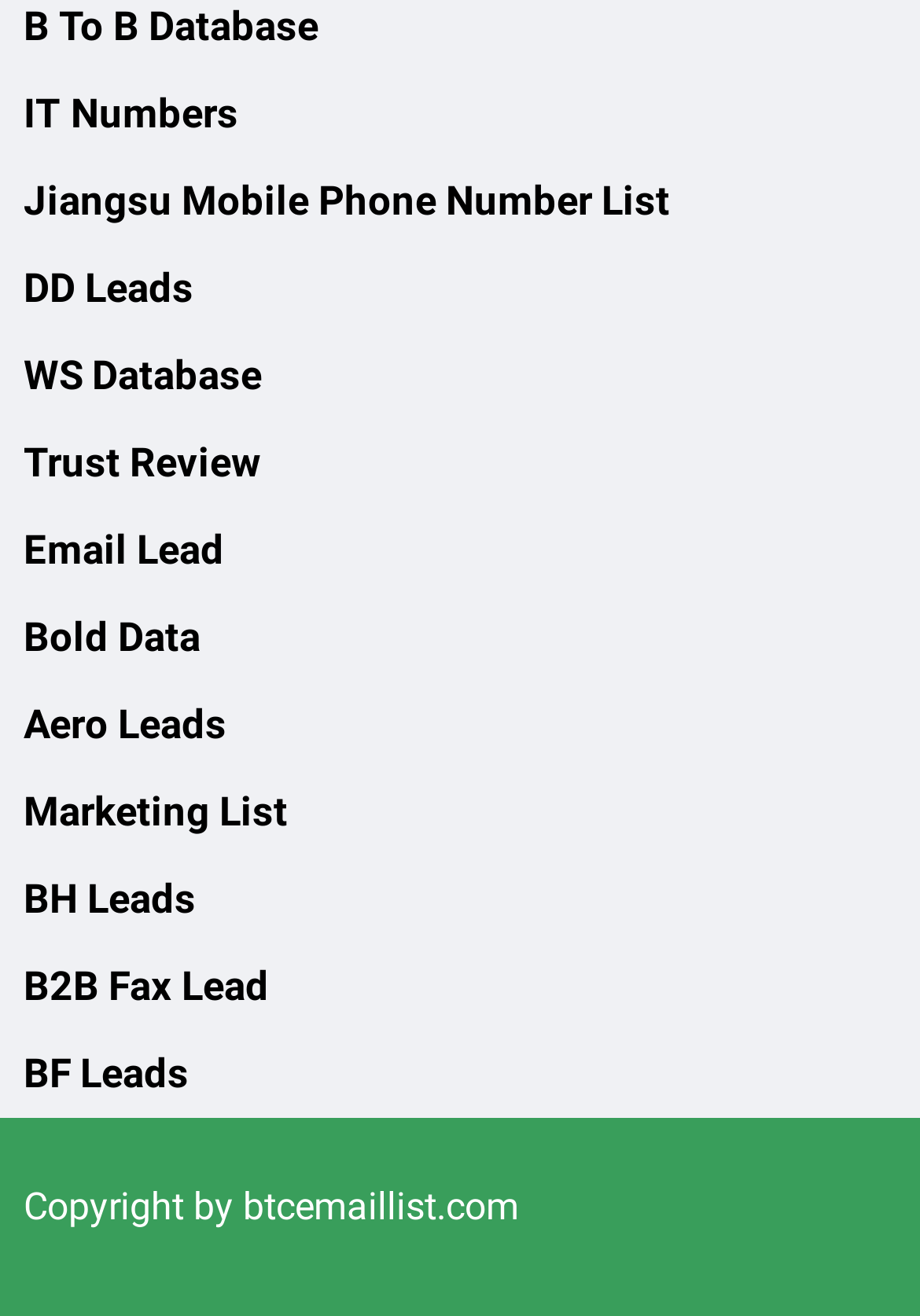Please provide the bounding box coordinates in the format (top-left x, top-left y, bottom-right x, bottom-right y). Remember, all values are floating point numbers between 0 and 1. What is the bounding box coordinate of the region described as: B To B Database

[0.026, 0.002, 0.346, 0.038]